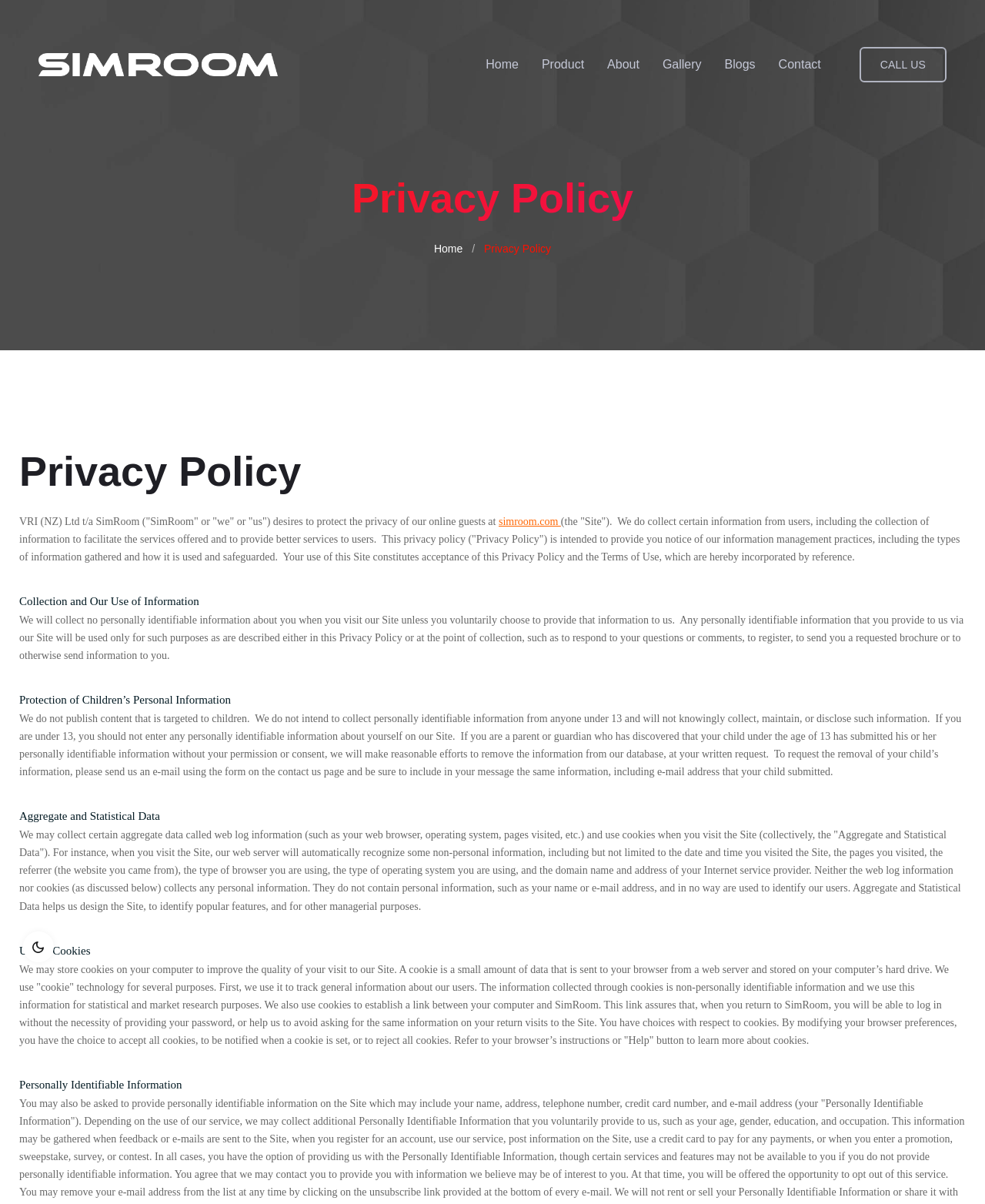Please determine the bounding box coordinates of the element's region to click for the following instruction: "Go to Home page".

[0.493, 0.032, 0.527, 0.075]